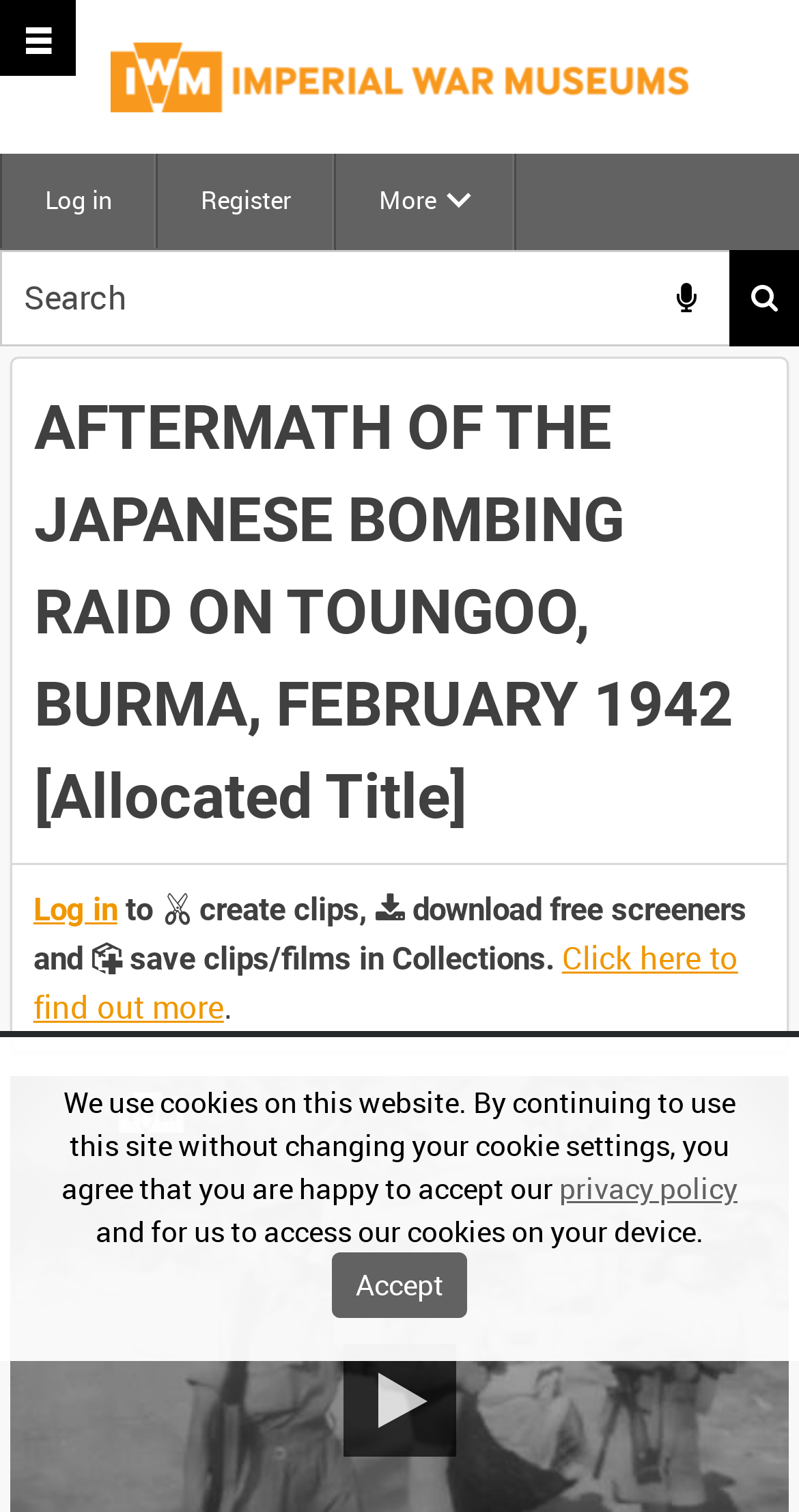Locate the bounding box coordinates of the area that needs to be clicked to fulfill the following instruction: "Register". The coordinates should be in the format of four float numbers between 0 and 1, namely [left, top, right, bottom].

[0.197, 0.102, 0.418, 0.164]